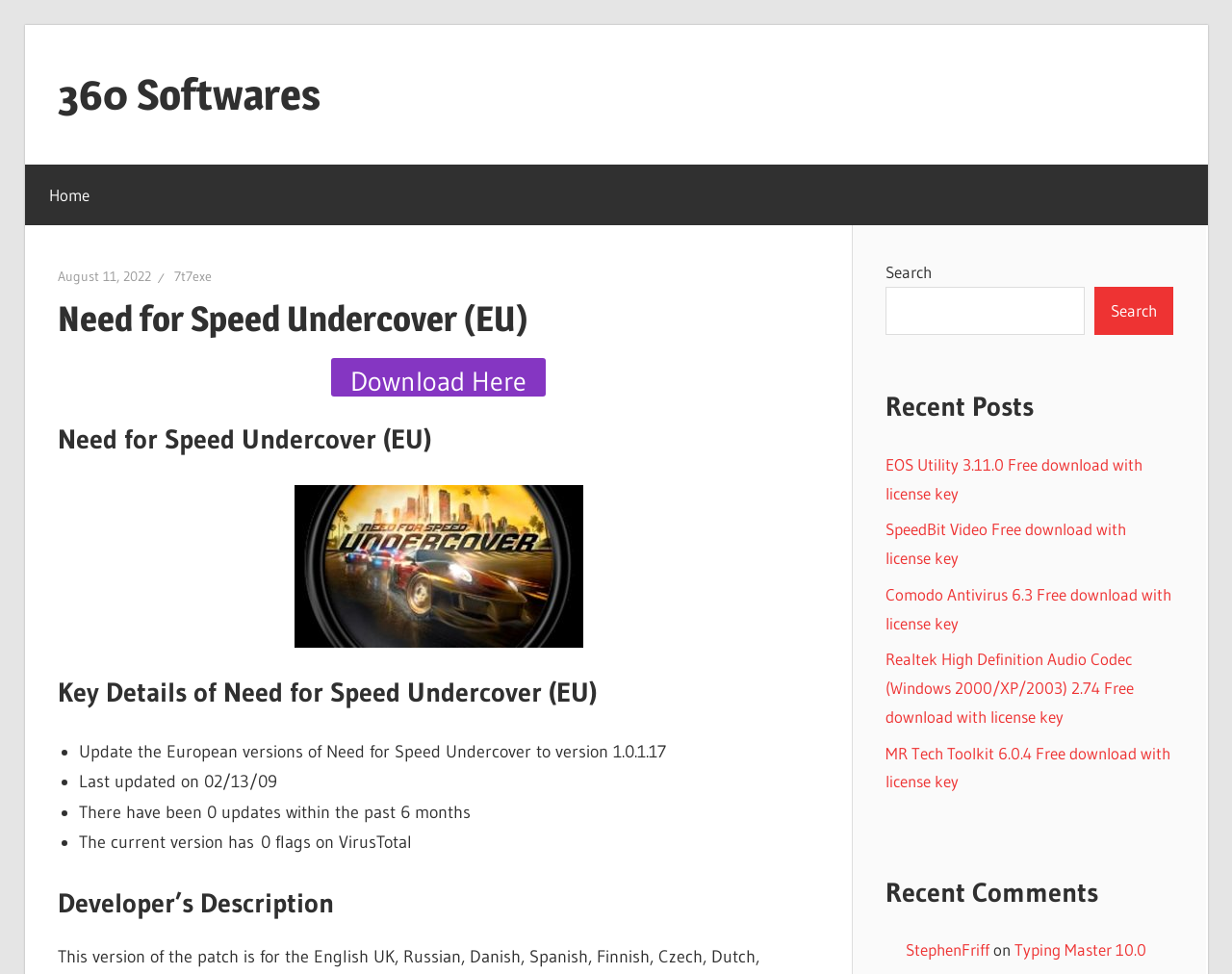Identify the bounding box coordinates of the section to be clicked to complete the task described by the following instruction: "Click on the '360 Softwares' link". The coordinates should be four float numbers between 0 and 1, formatted as [left, top, right, bottom].

[0.046, 0.07, 0.26, 0.123]